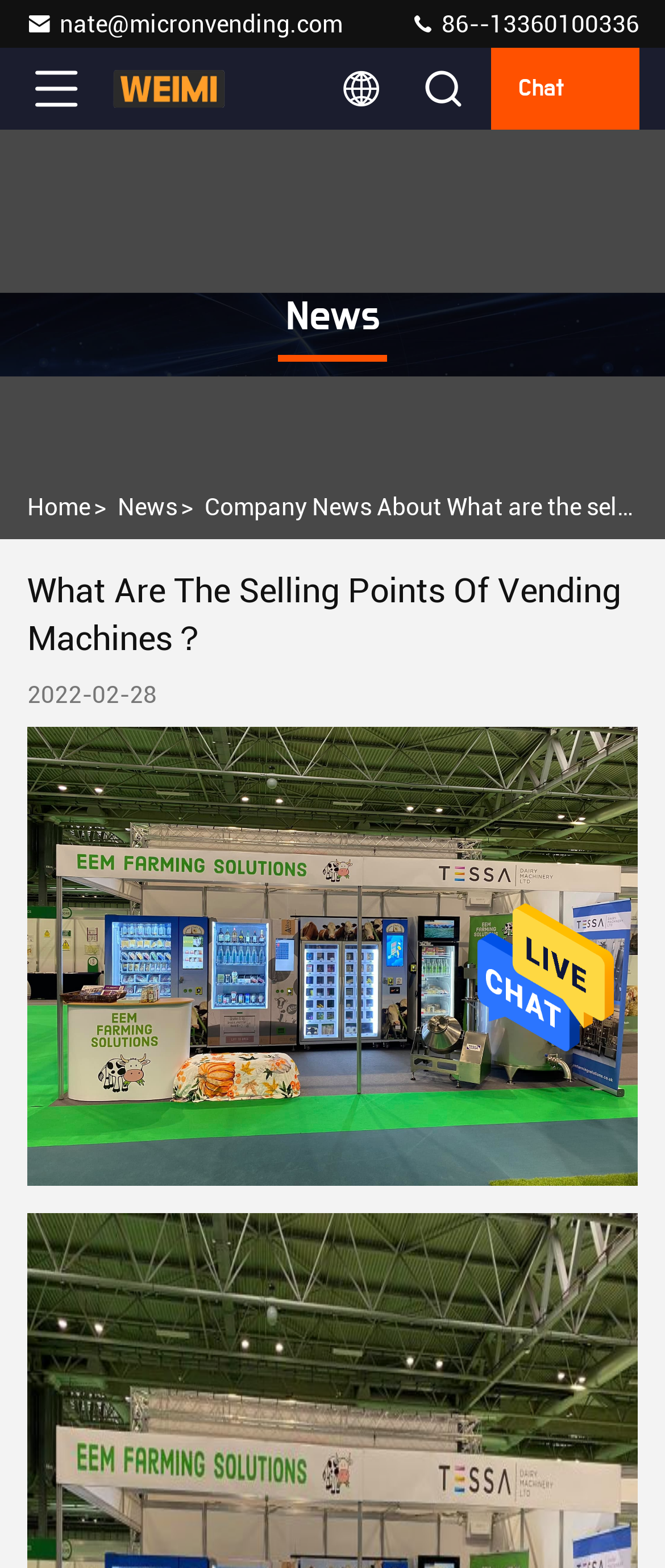How many contact methods are provided?
Refer to the image and give a detailed answer to the question.

There are three contact methods provided: 'Send Message', 'Email' and 'Phone Number'. These can be found in the link elements with the texts 'Send Message', 'nate@micronvending.com' and ' 86--13360100336' respectively.